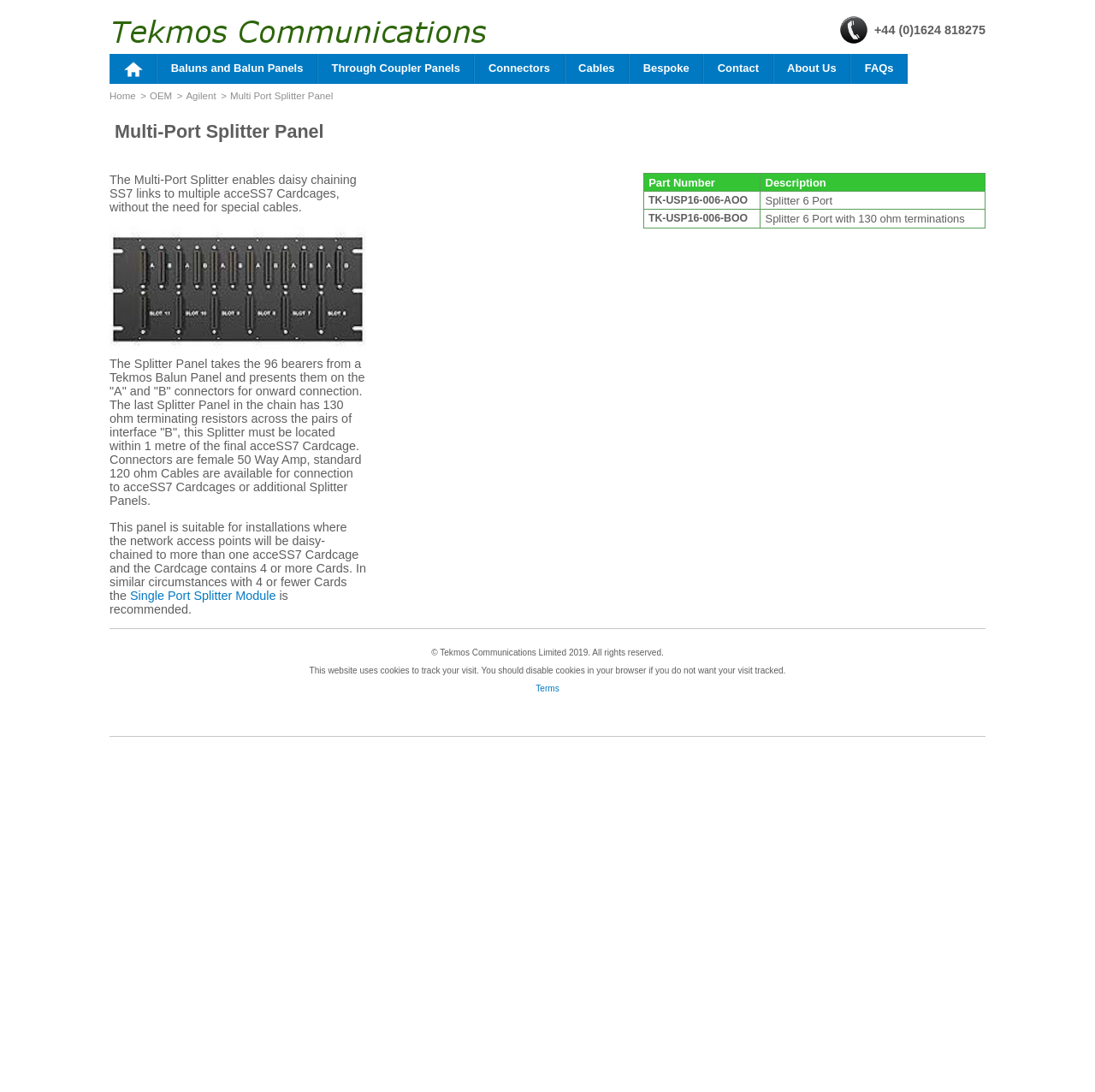Show the bounding box coordinates for the element that needs to be clicked to execute the following instruction: "Click the Home Icon link to Home Page". Provide the coordinates in the form of four float numbers between 0 and 1, i.e., [left, top, right, bottom].

[0.1, 0.049, 0.143, 0.077]